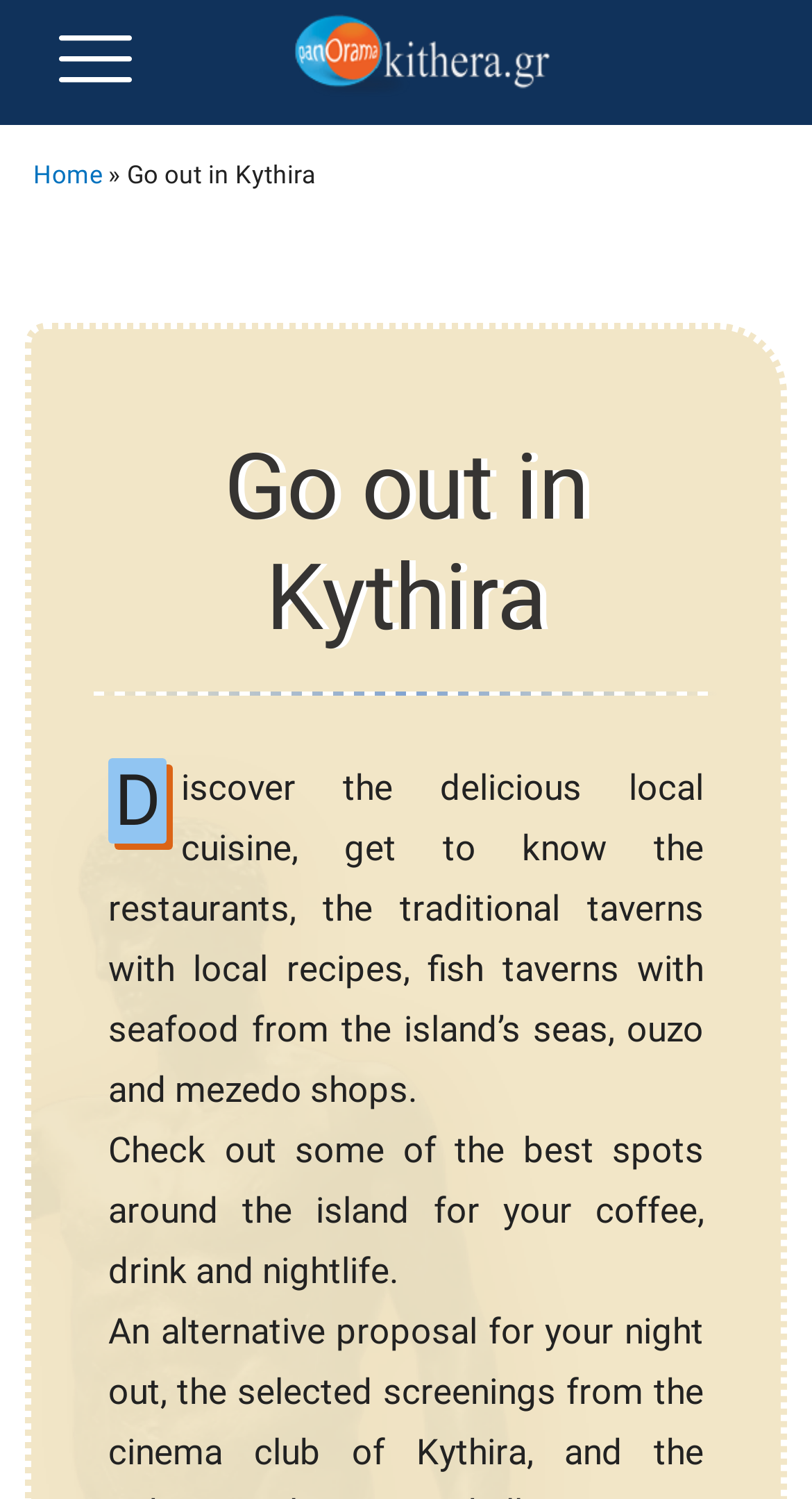What is mentioned as a nightlife option?
Please ensure your answer to the question is detailed and covers all necessary aspects.

The static text element 'Check out some of the best spots around the island for your coffee, drink and nightlife.' mentions drink as a nightlife option, implying that users can find information about drink-related activities on the webpage.